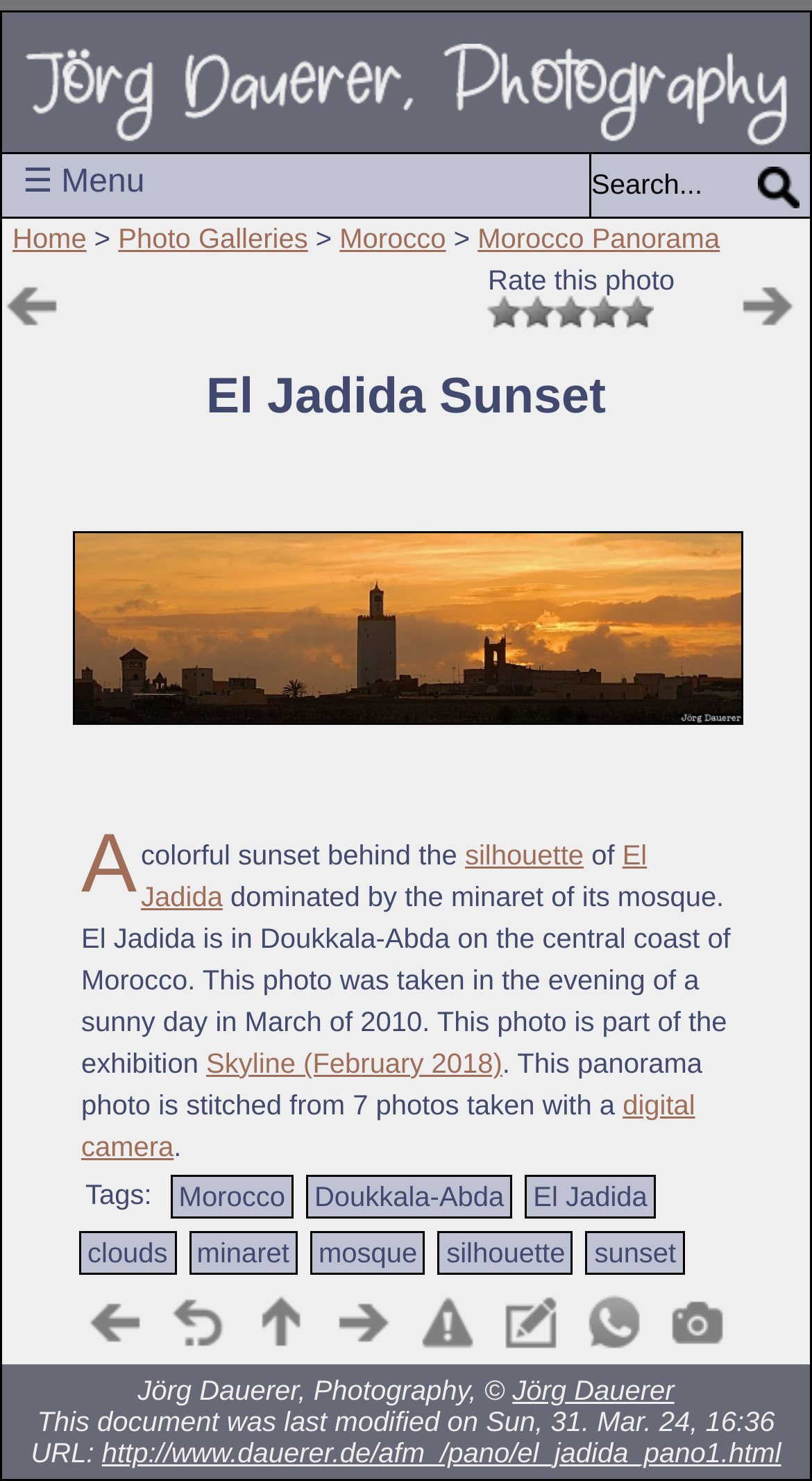Locate the bounding box coordinates of the area you need to click to fulfill this instruction: 'Share this photo via Whatsapp'. The coordinates must be in the form of four float numbers ranging from 0 to 1: [left, top, right, bottom].

[0.715, 0.87, 0.797, 0.915]